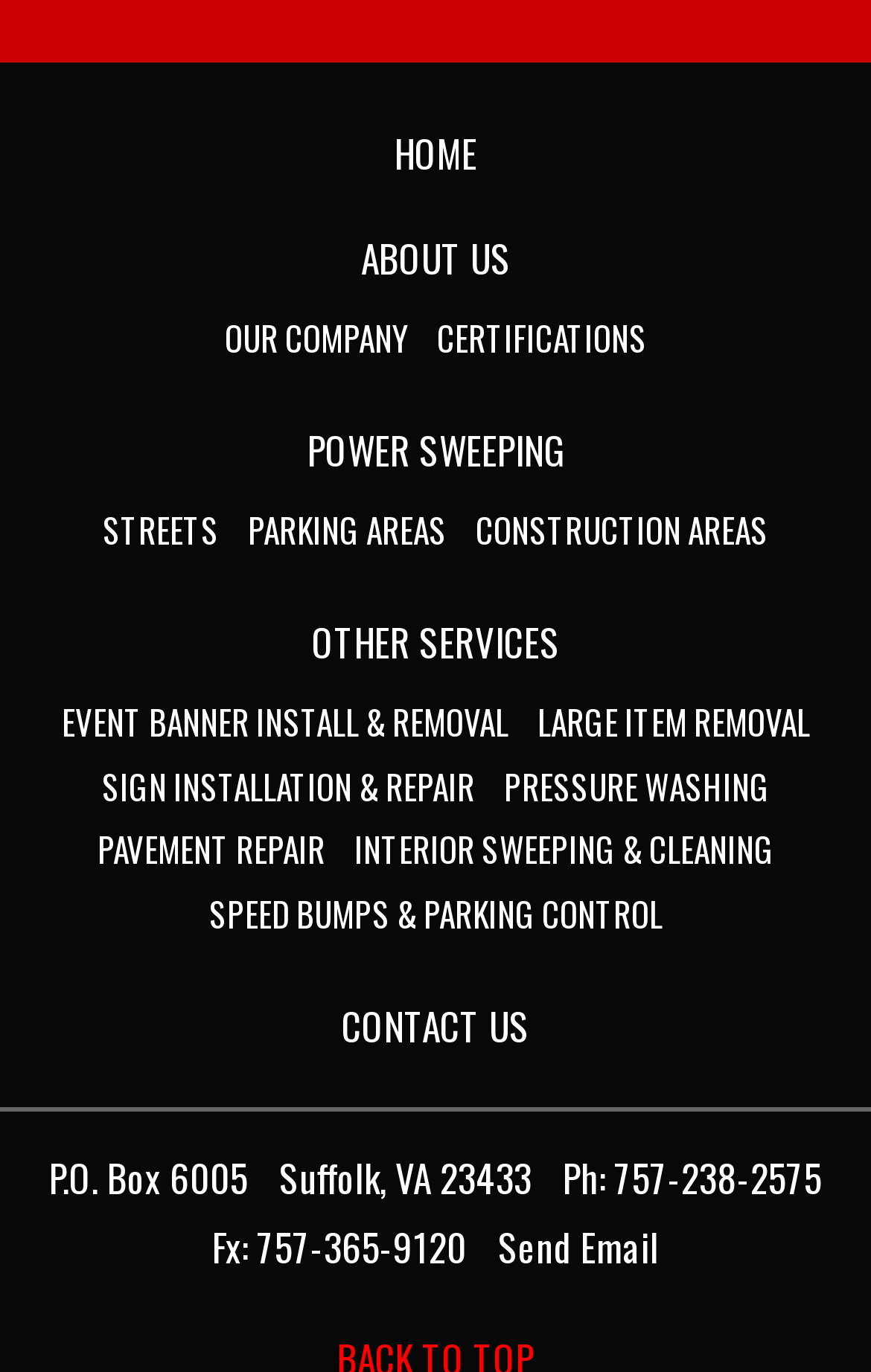How many main services are offered?
Answer the question with a single word or phrase, referring to the image.

5